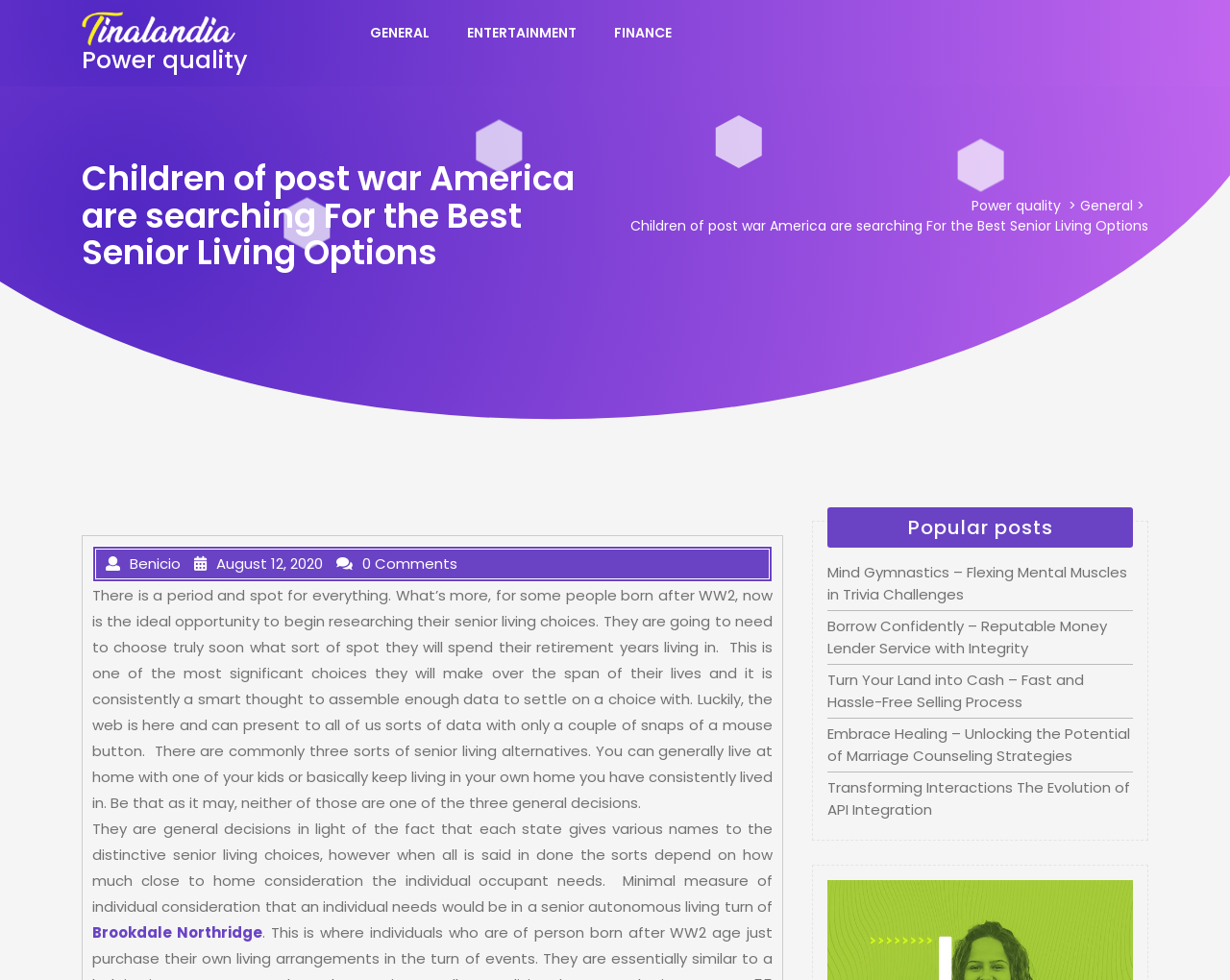Can you find the bounding box coordinates for the element to click on to achieve the instruction: "Learn about 'Mind Gymnastics – Flexing Mental Muscles in Trivia Challenges'"?

[0.673, 0.574, 0.916, 0.616]